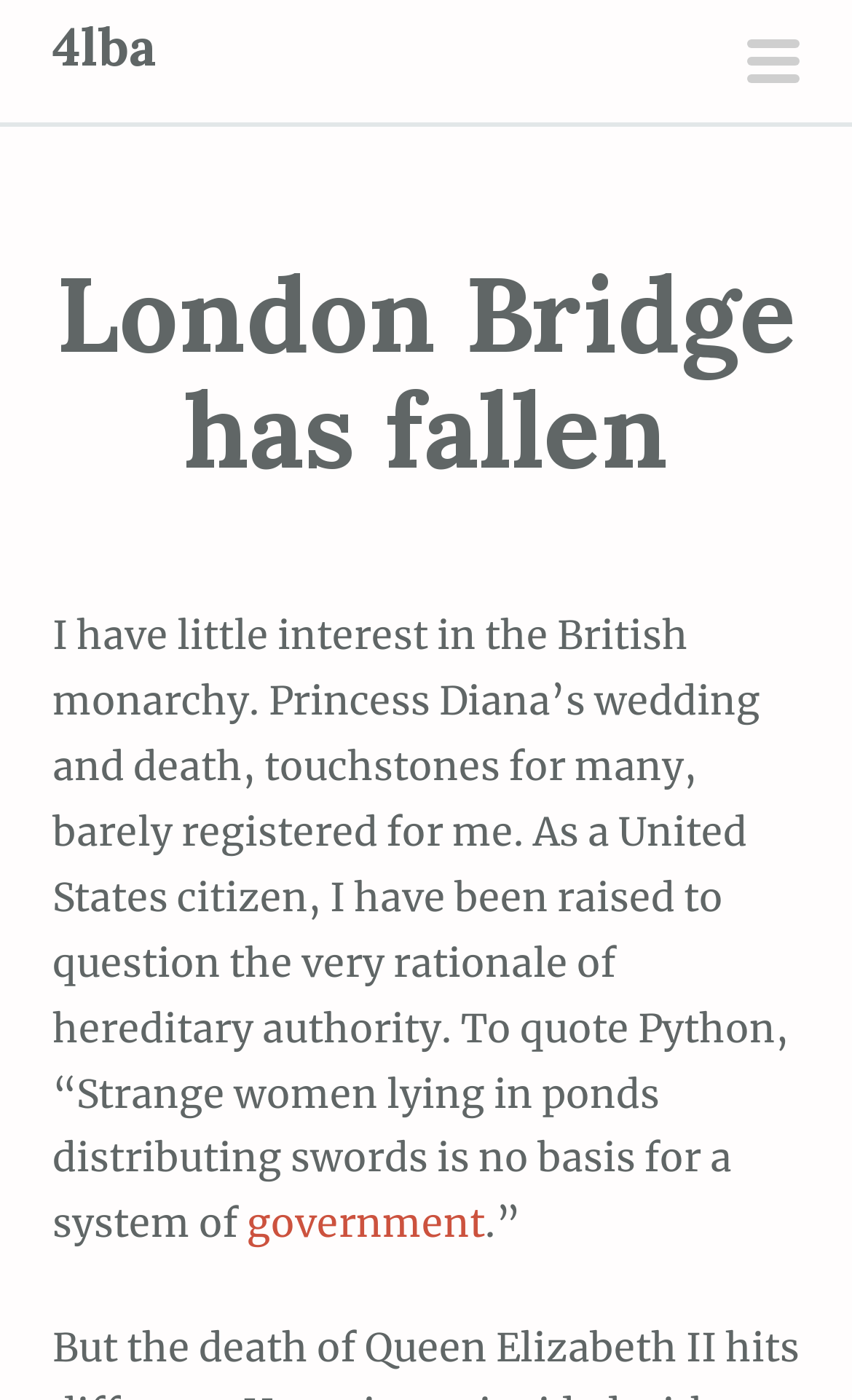Provide the bounding box coordinates of the UI element that matches the description: "big valley financial review".

None